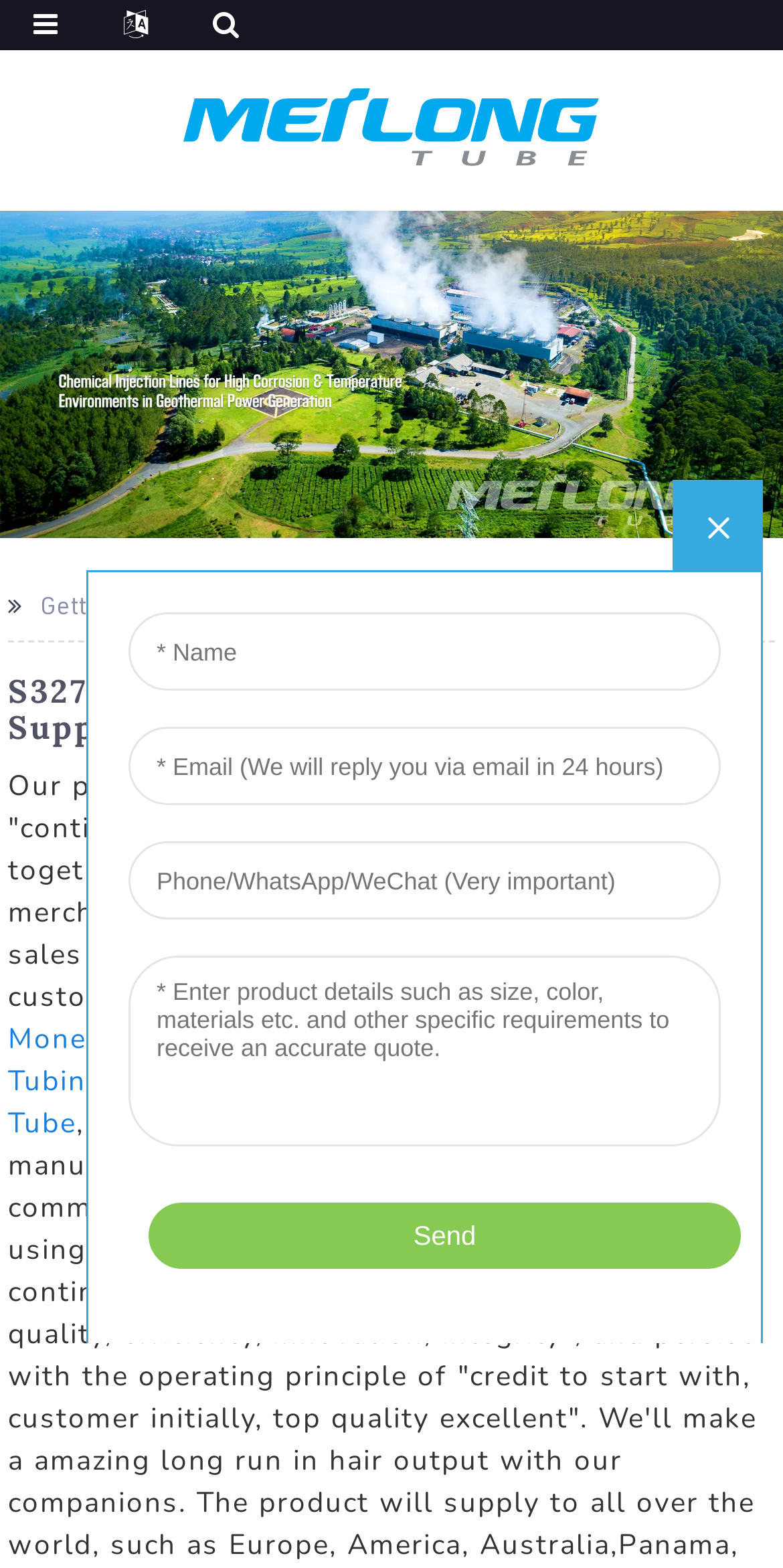Indicate the bounding box coordinates of the clickable region to achieve the following instruction: "View Hydraulic Control Line."

[0.0, 0.23, 1.0, 0.248]